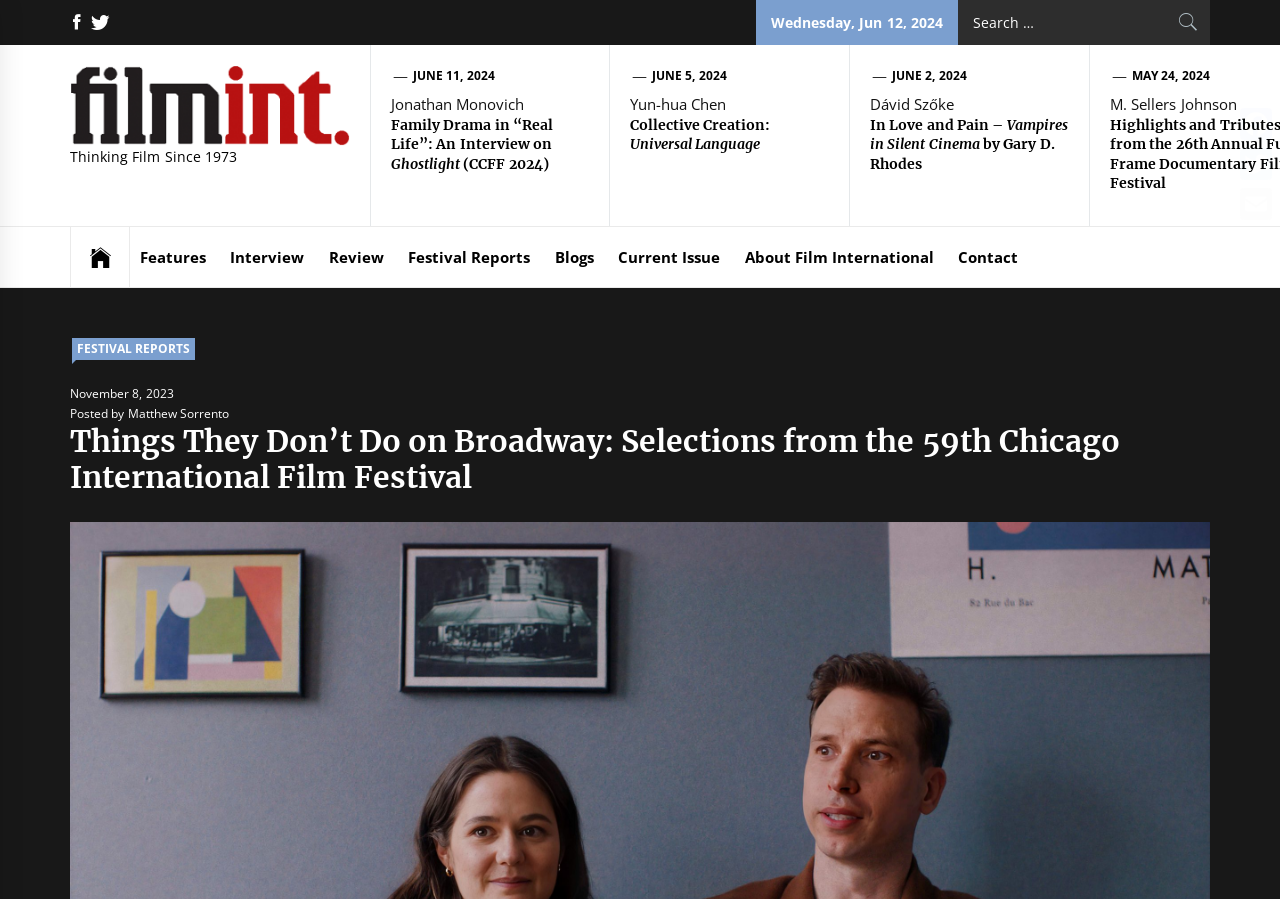Using the details from the image, please elaborate on the following question: What type of content is displayed in the figures on the webpage?

I found that the figures on the webpage display film-related content by looking at the captions and headings associated with them, which mention film titles, directors, and interviews.